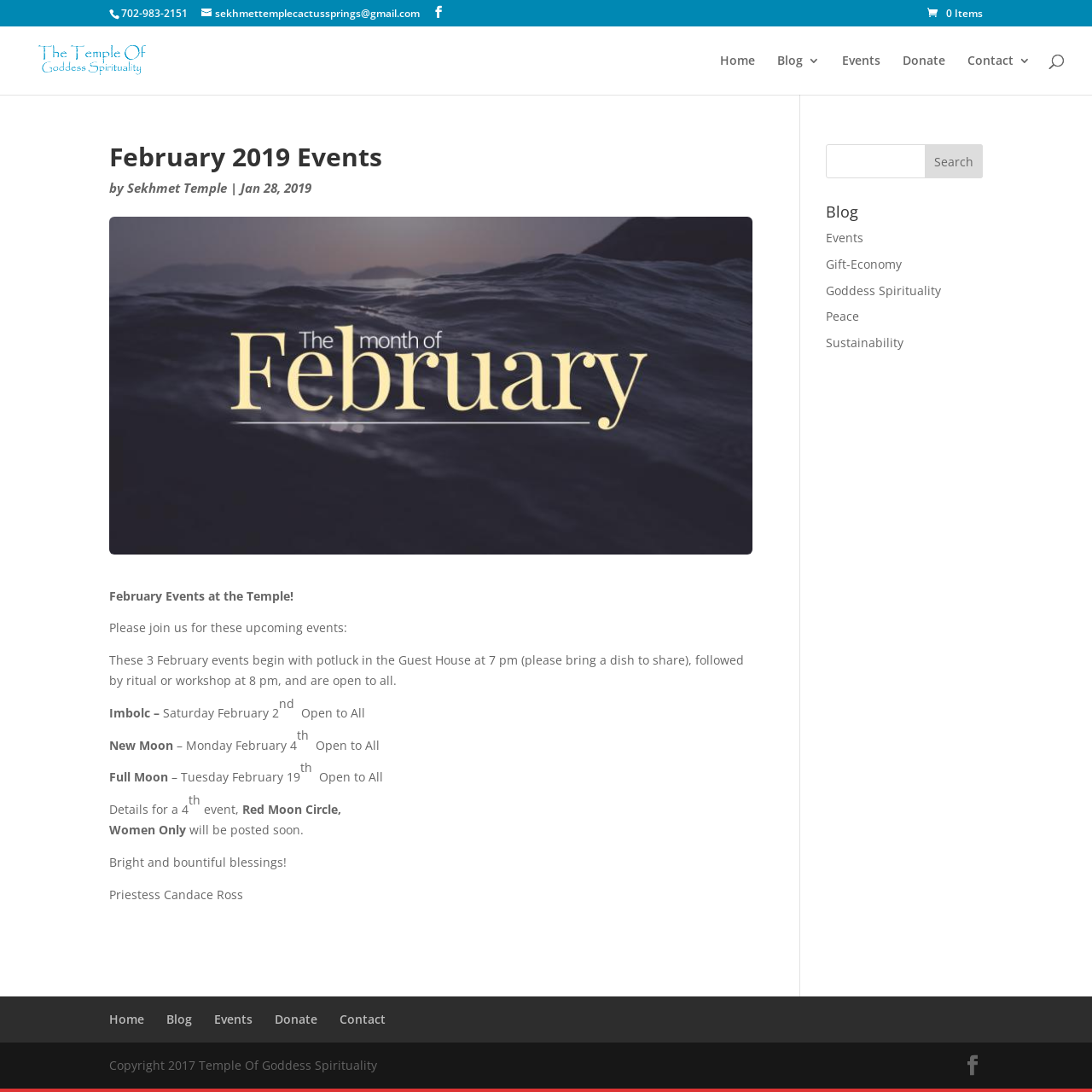Pinpoint the bounding box coordinates of the element that must be clicked to accomplish the following instruction: "Search for events". The coordinates should be in the format of four float numbers between 0 and 1, i.e., [left, top, right, bottom].

[0.053, 0.024, 0.953, 0.025]